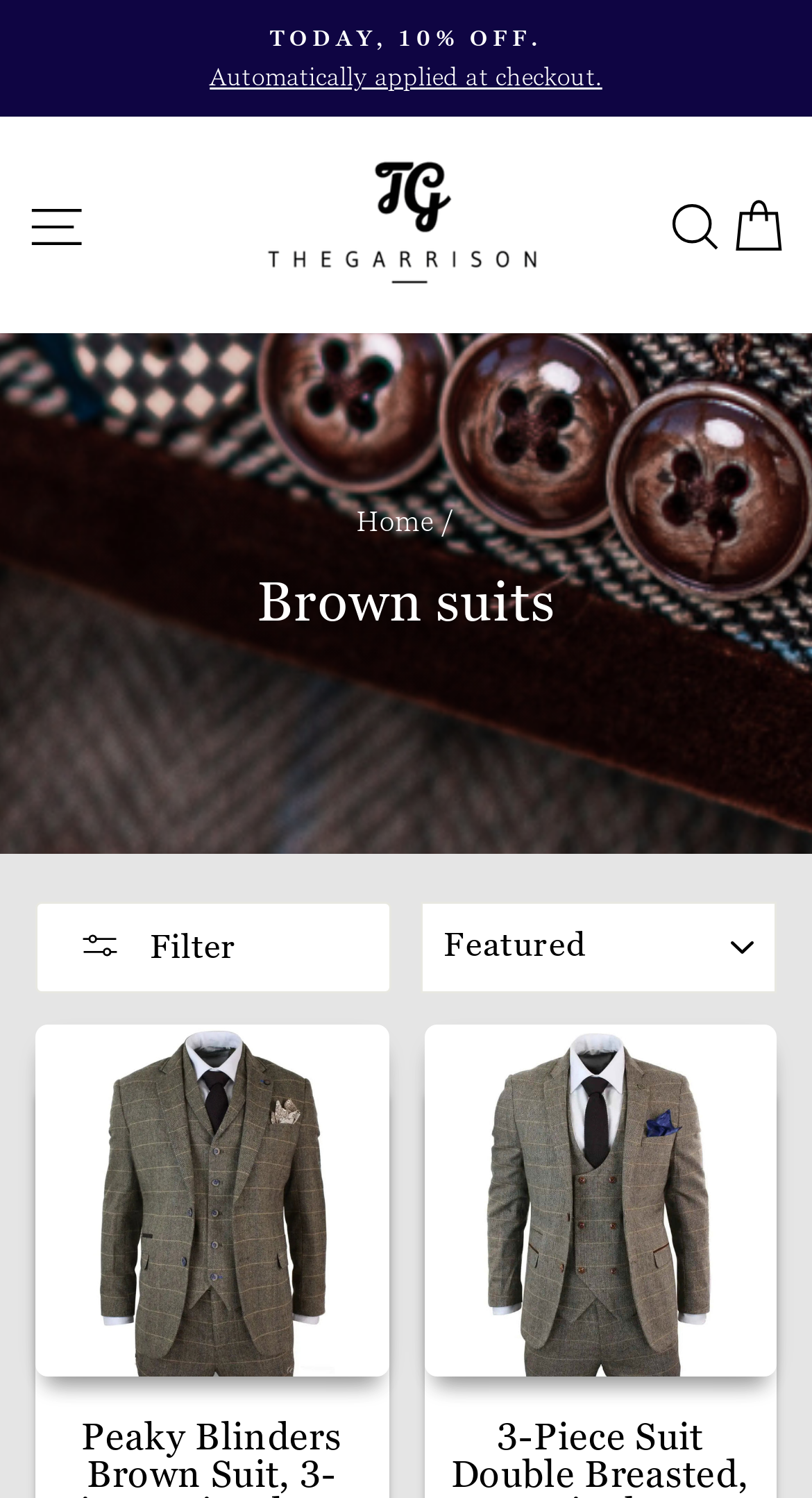Calculate the bounding box coordinates of the UI element given the description: "Cart".

[0.888, 0.119, 0.976, 0.183]